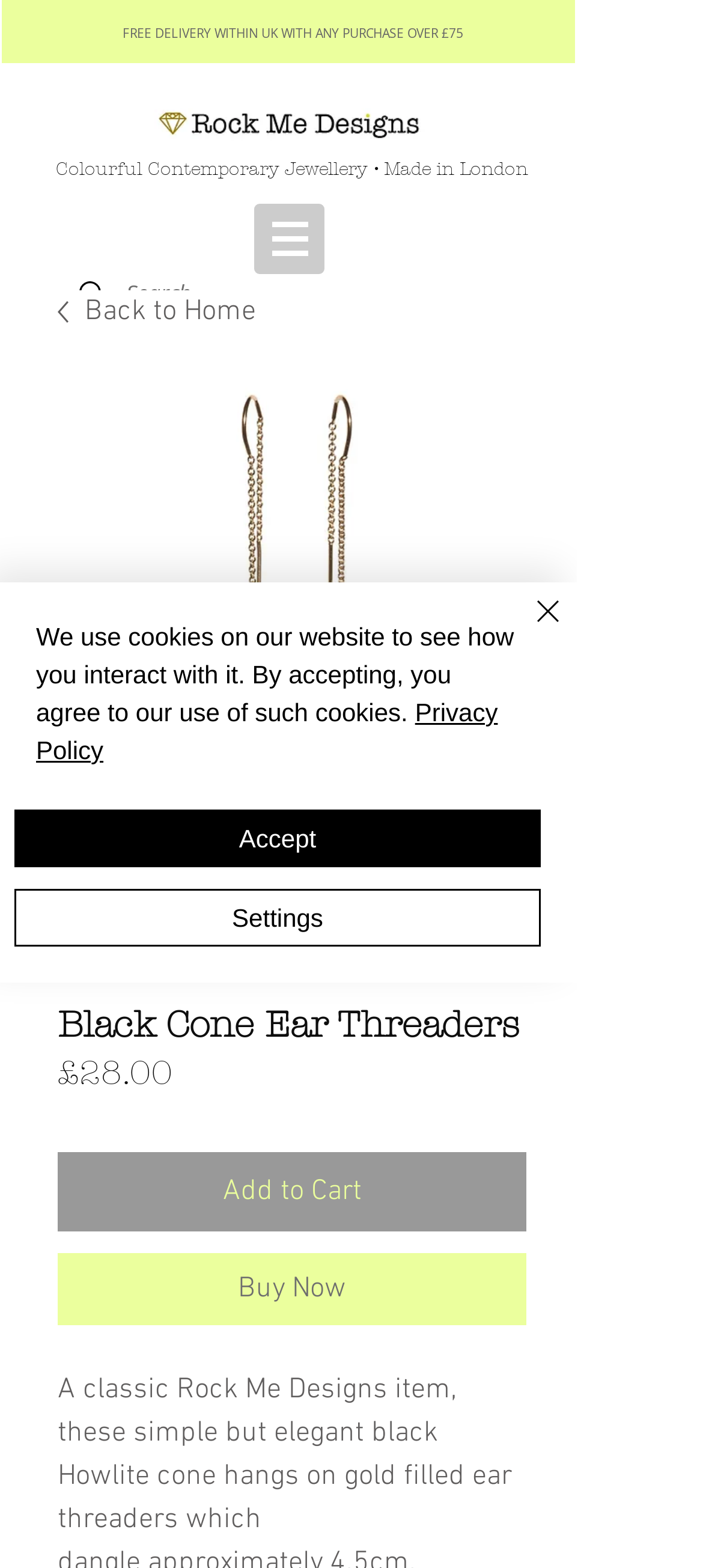Locate the primary headline on the webpage and provide its text.

Black Cone Ear Threaders